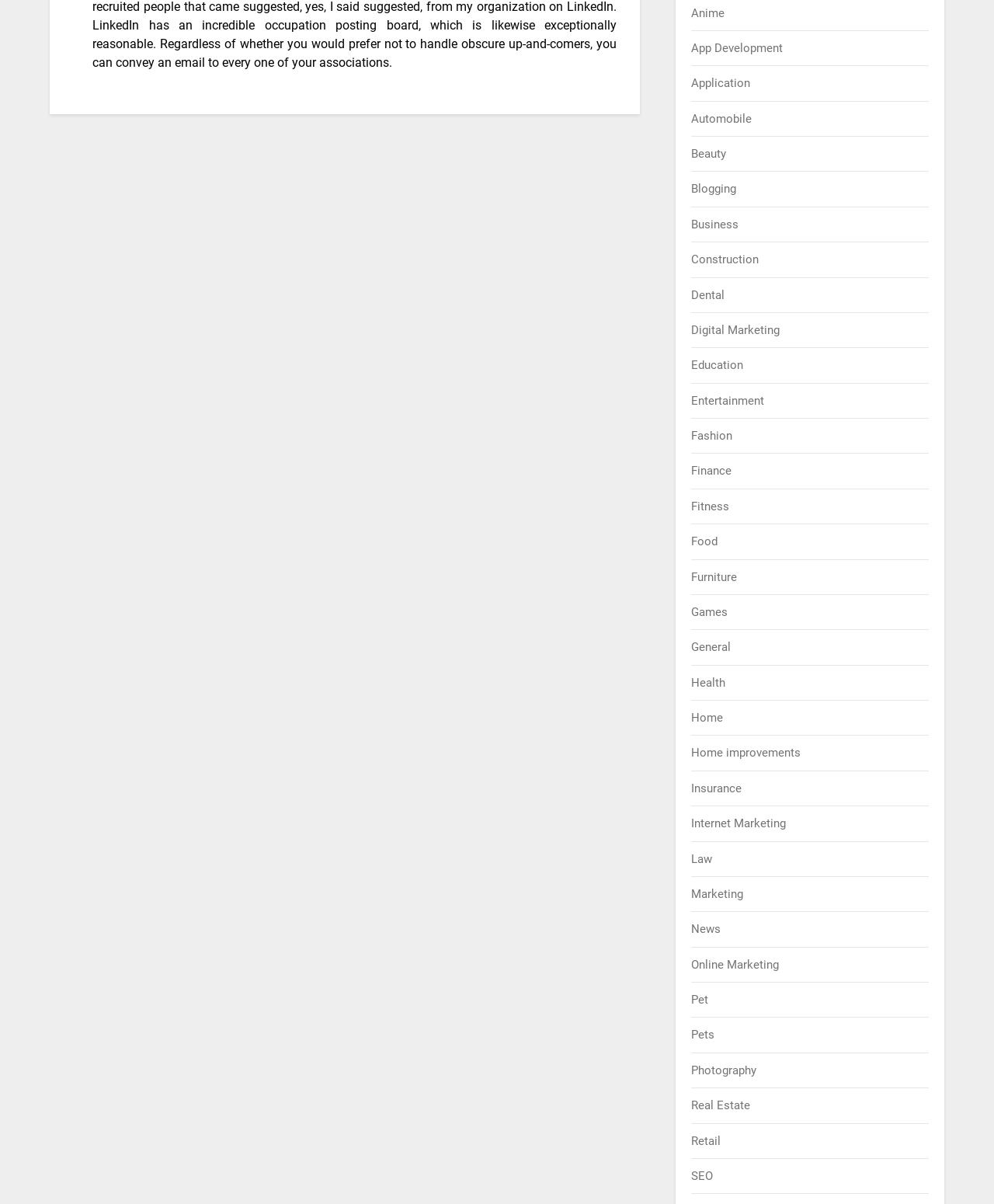Is 'Home improvements' a subcategory of 'Home'?
Using the image as a reference, answer with just one word or a short phrase.

No